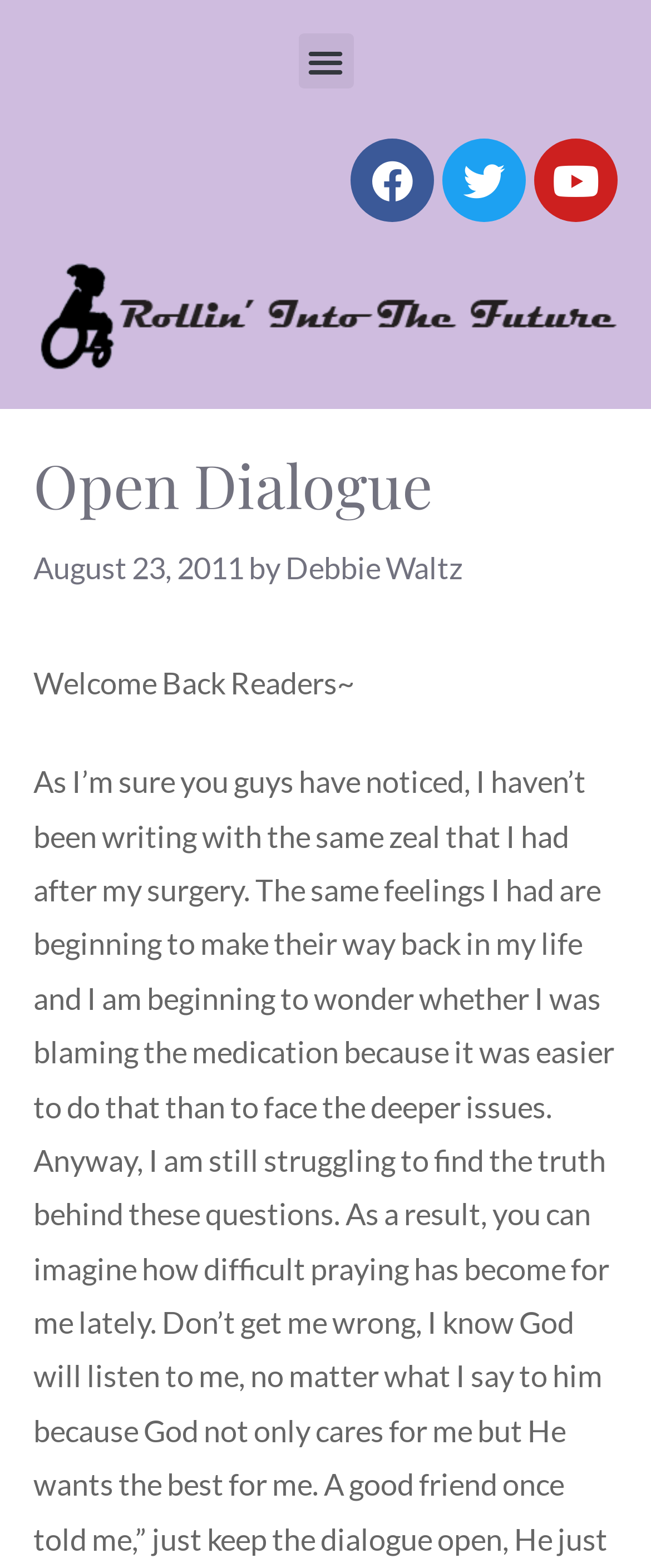Give a comprehensive overview of the webpage, including key elements.

The webpage is titled "Open Dialogue - Rollin' Into The Future". At the top, there is a menu toggle button on the left side, followed by three social media links: Facebook, Twitter, and Youtube, aligned horizontally. 

Below the social media links, there is a large header section that spans the entire width of the page. The header section contains the title "Open Dialogue" in a prominent font, followed by the date "August 23, 2011" and the author "Debbie Waltz". 

Underneath the header section, there is a paragraph of text that reads "Welcome Back Readers~". This text is positioned near the top of the page, slightly below the header section.